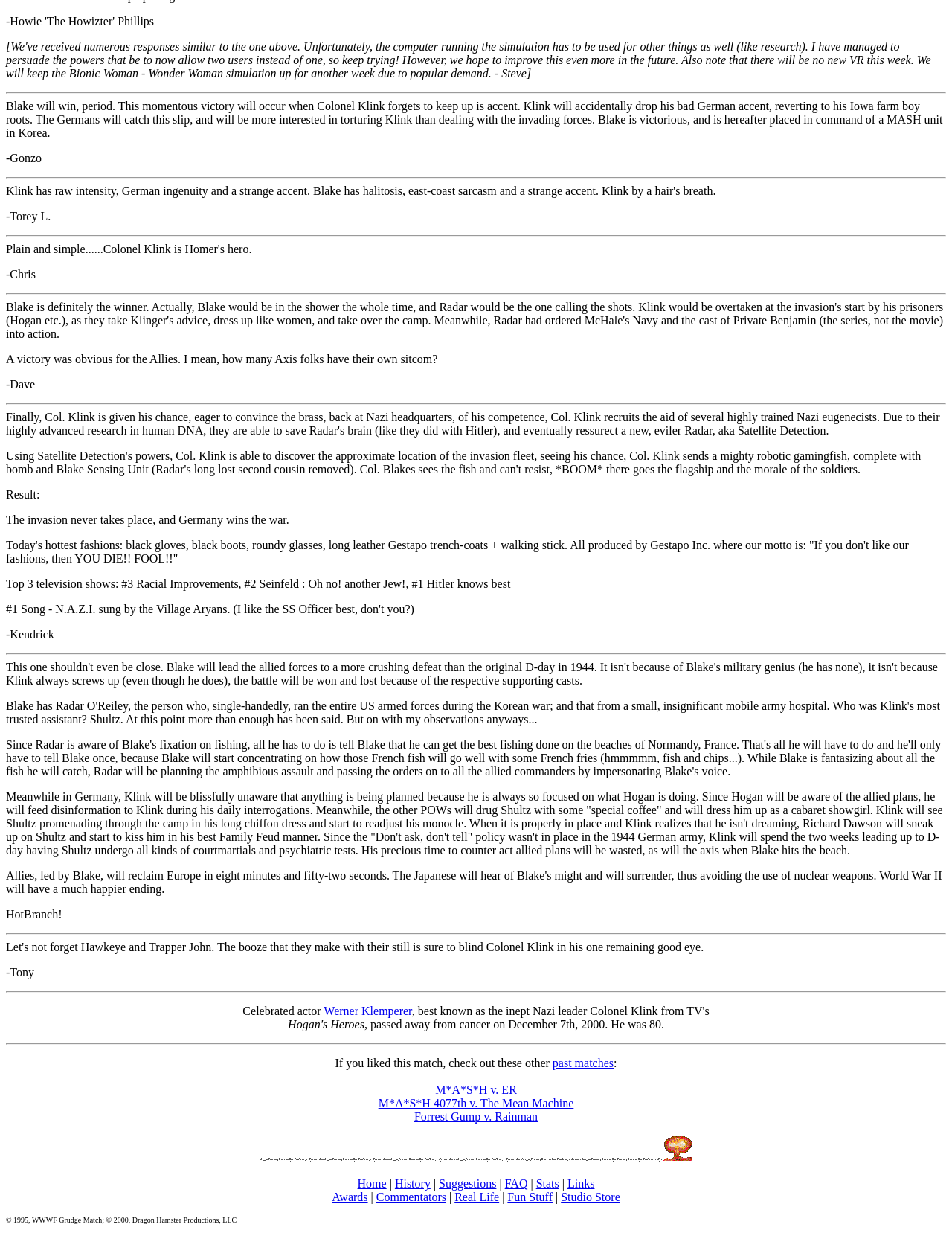Please provide a detailed answer to the question below based on the screenshot: 
What is the name of the TV show that is mentioned as #2 in the list of top TV shows?

I found this answer by reading the text that lists the top TV shows, where #2 is 'Seinfeld : Oh no! another Jew!'.